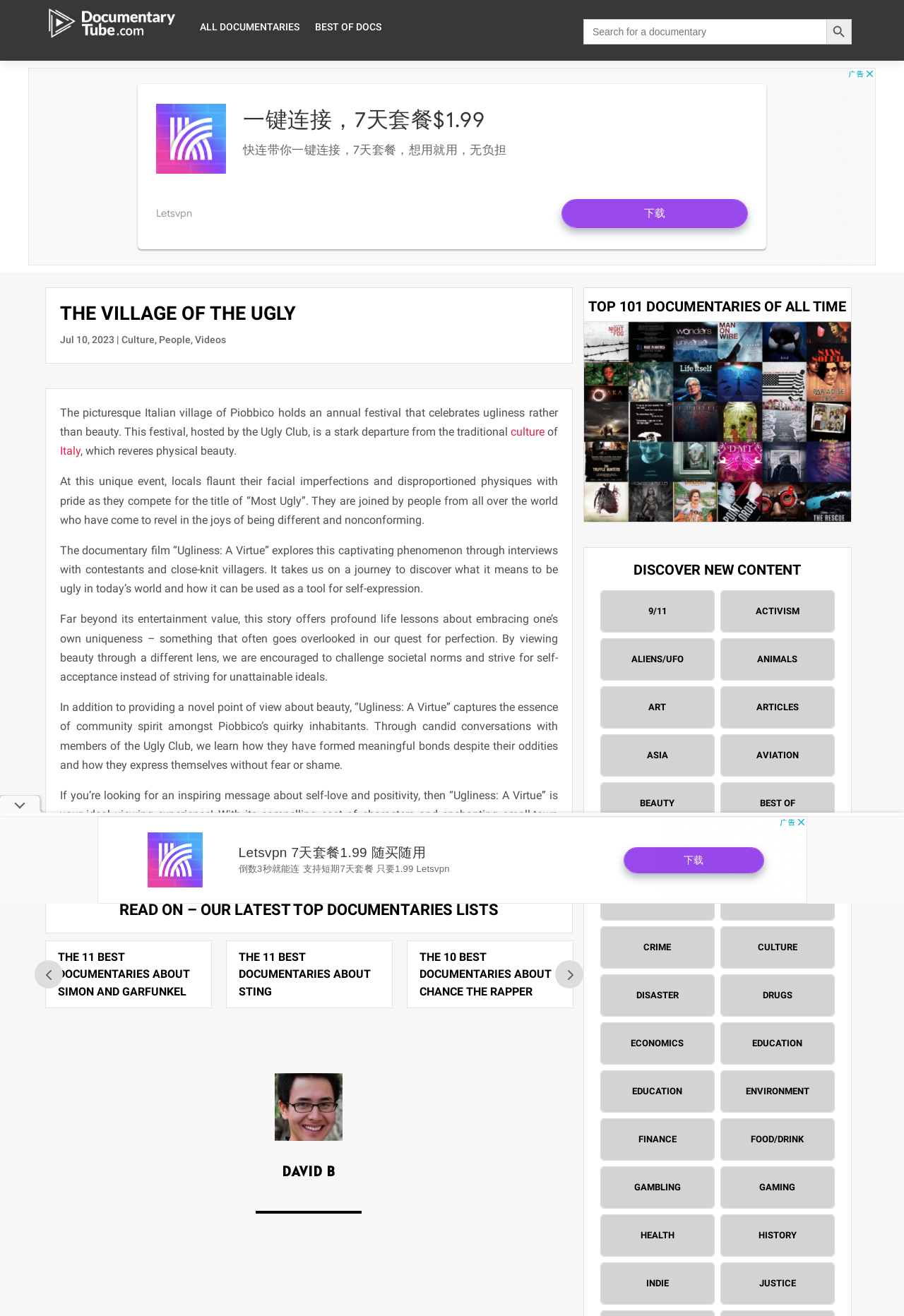Please find the bounding box coordinates of the element's region to be clicked to carry out this instruction: "Read about the village of the ugly".

[0.066, 0.23, 0.617, 0.252]